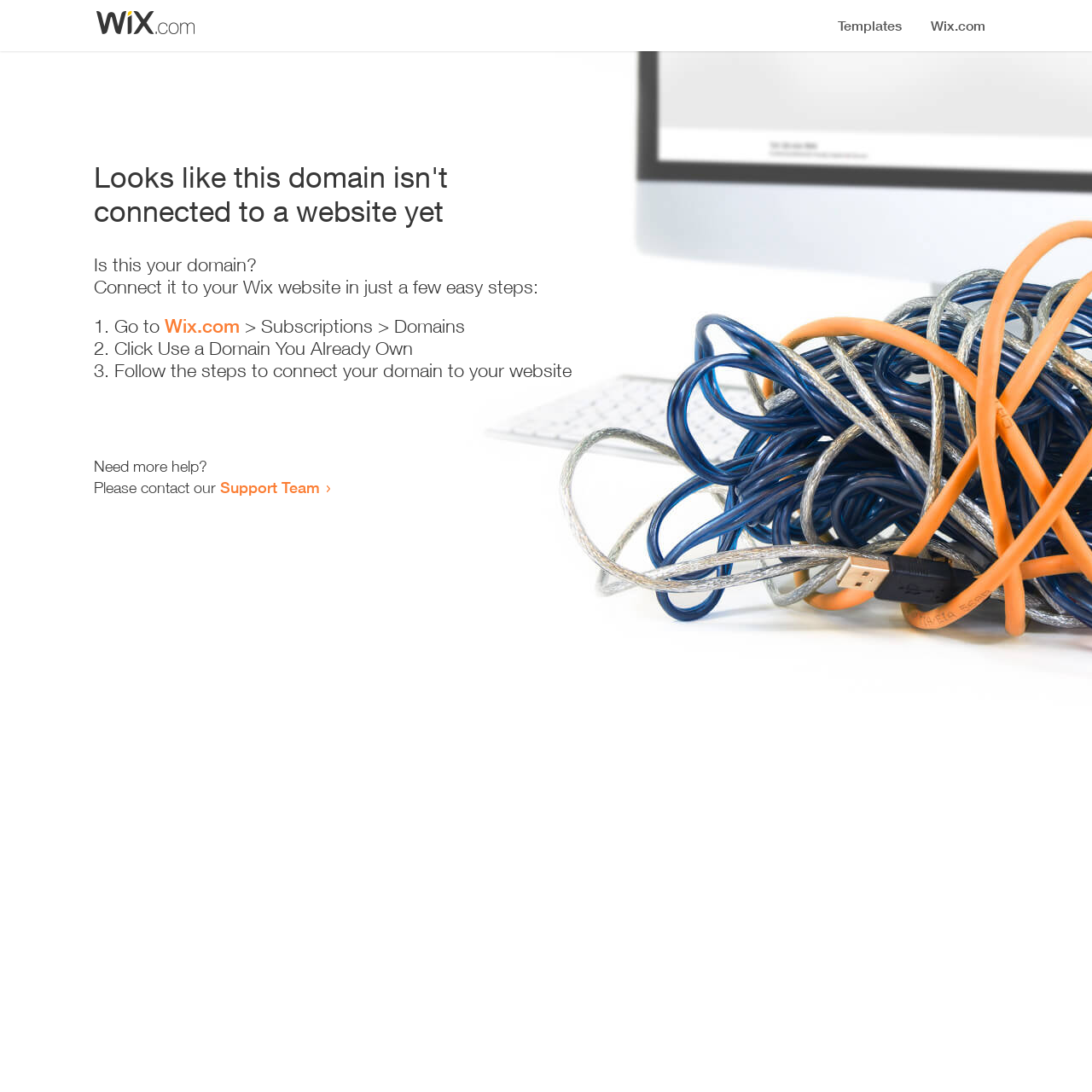What is the status of the domain?
Please respond to the question thoroughly and include all relevant details.

Based on the heading 'Looks like this domain isn't connected to a website yet', it is clear that the domain is not connected to a website.